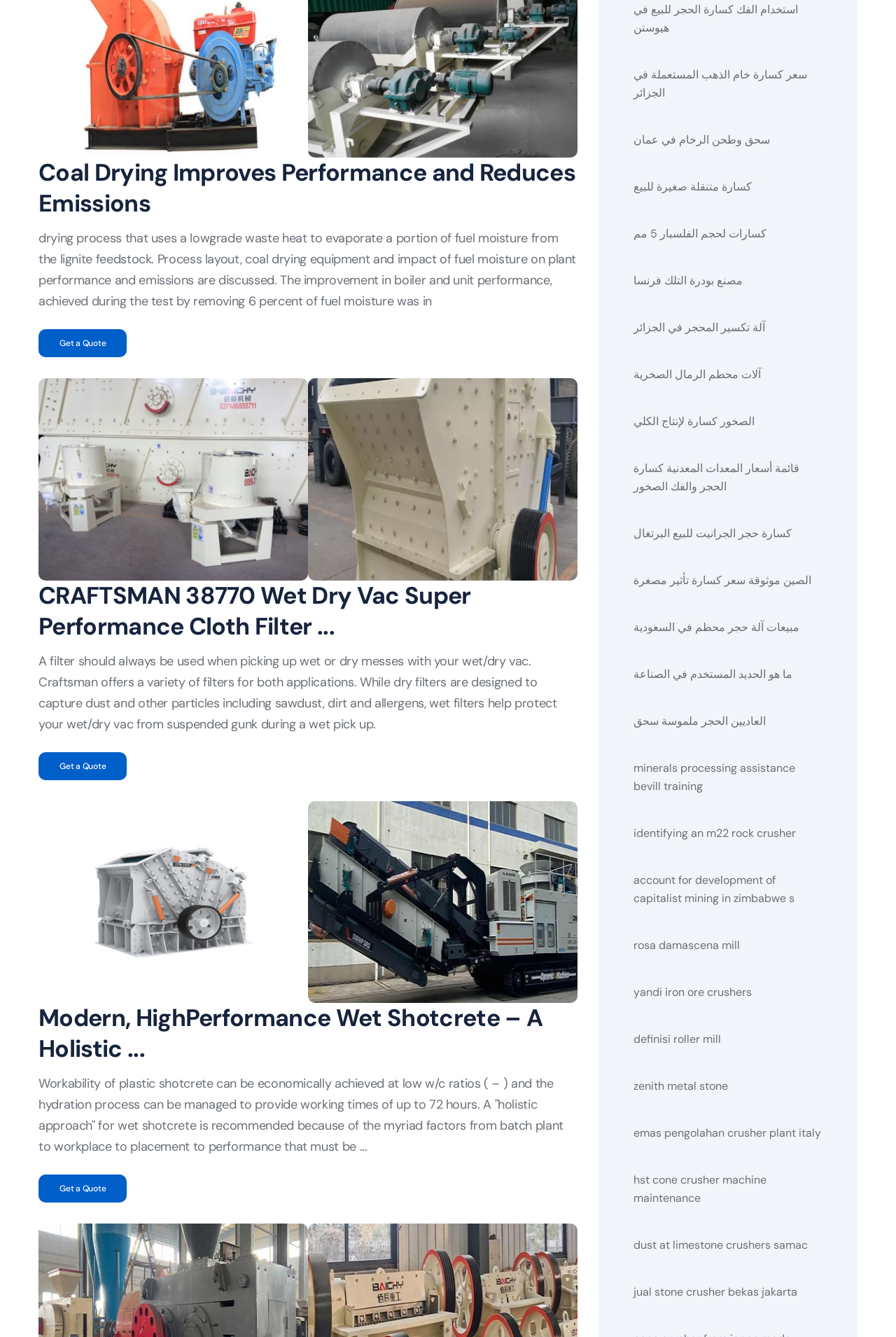Using the element description: "www.Notable.name", determine the bounding box coordinates. The coordinates should be in the format [left, top, right, bottom], with values between 0 and 1.

None